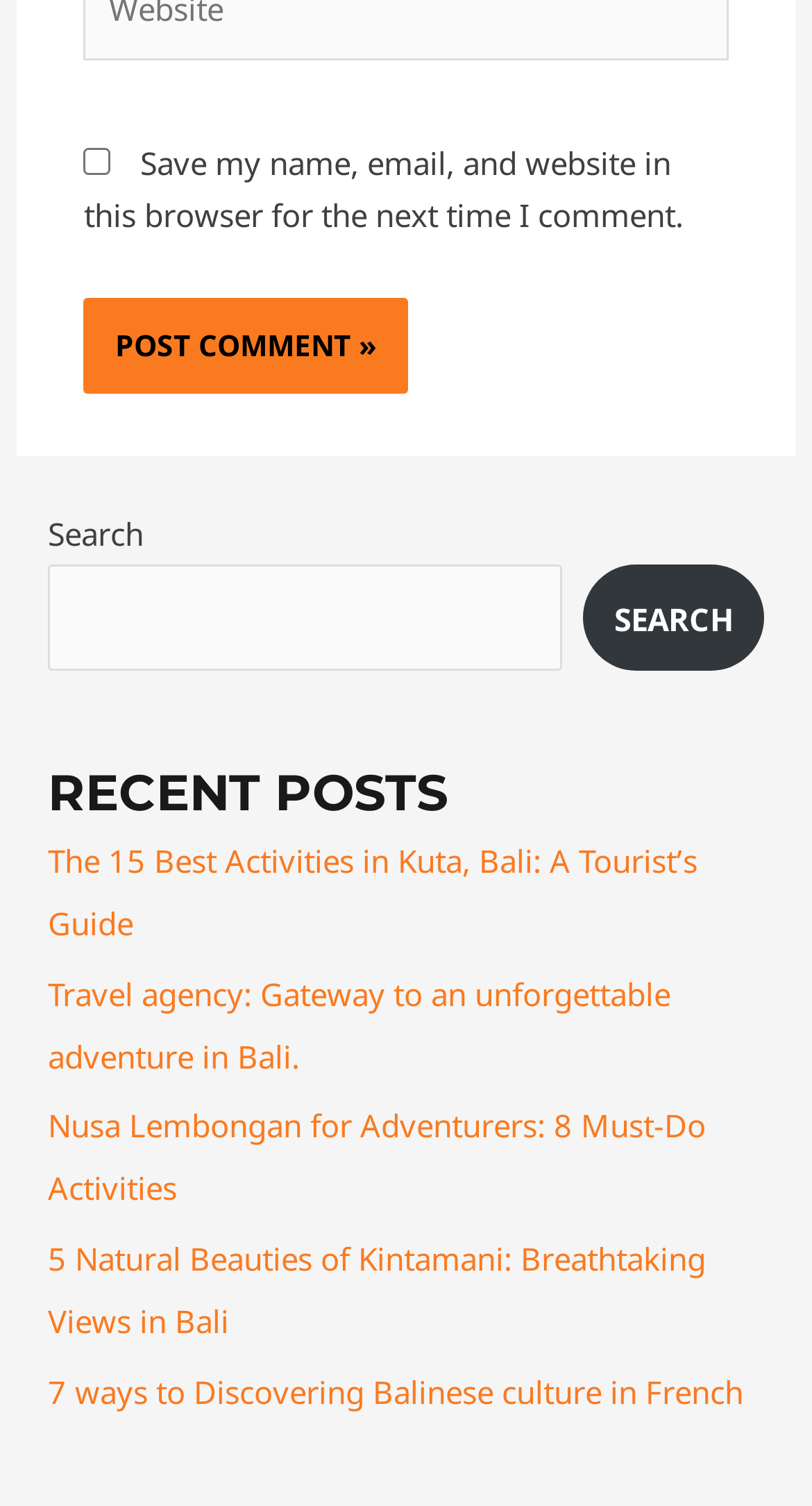Extract the bounding box coordinates of the UI element described: "Visit". Provide the coordinates in the format [left, top, right, bottom] with values ranging from 0 to 1.

None